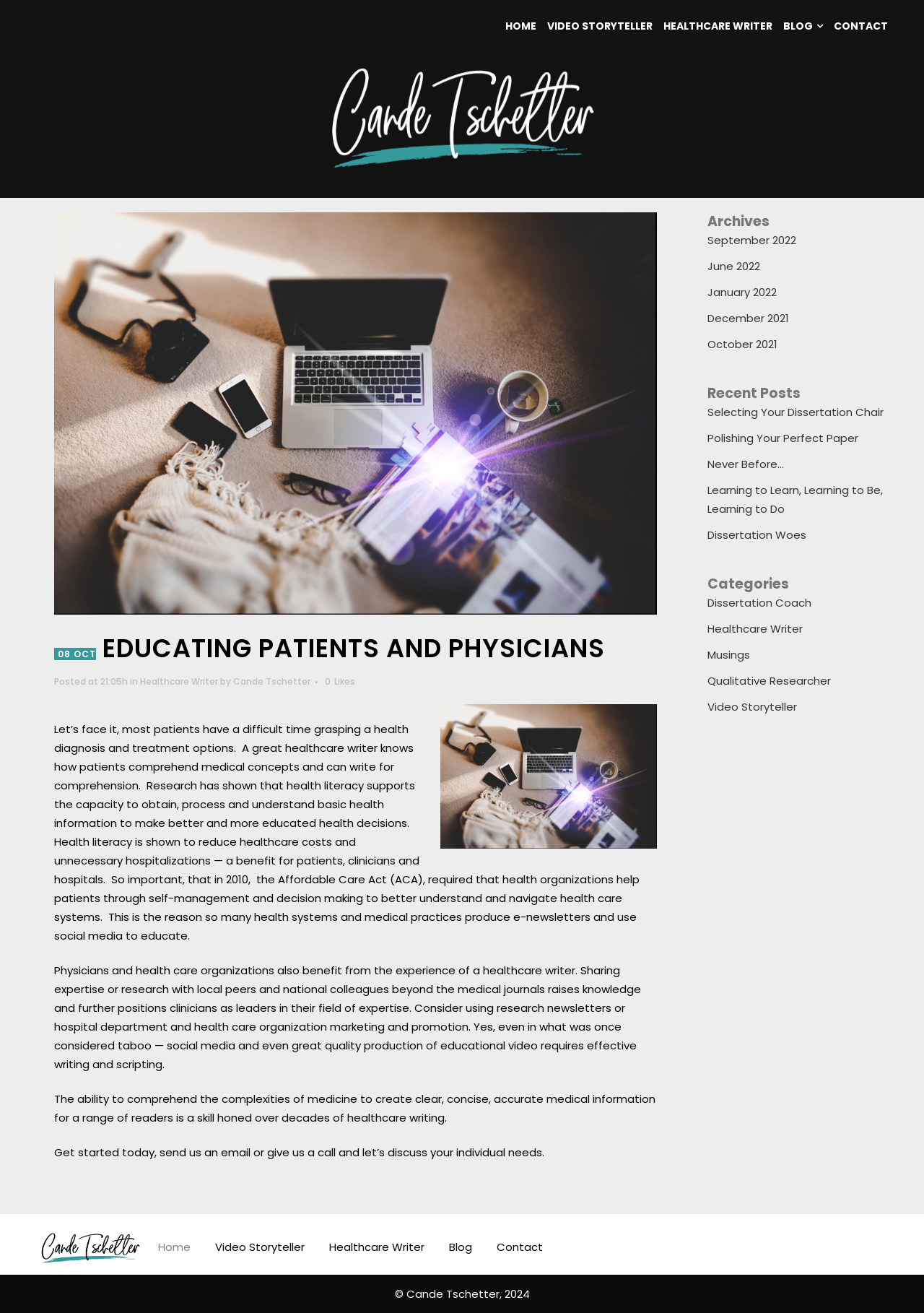Respond to the question with just a single word or phrase: 
What is the name of the author?

Cande Tschetter